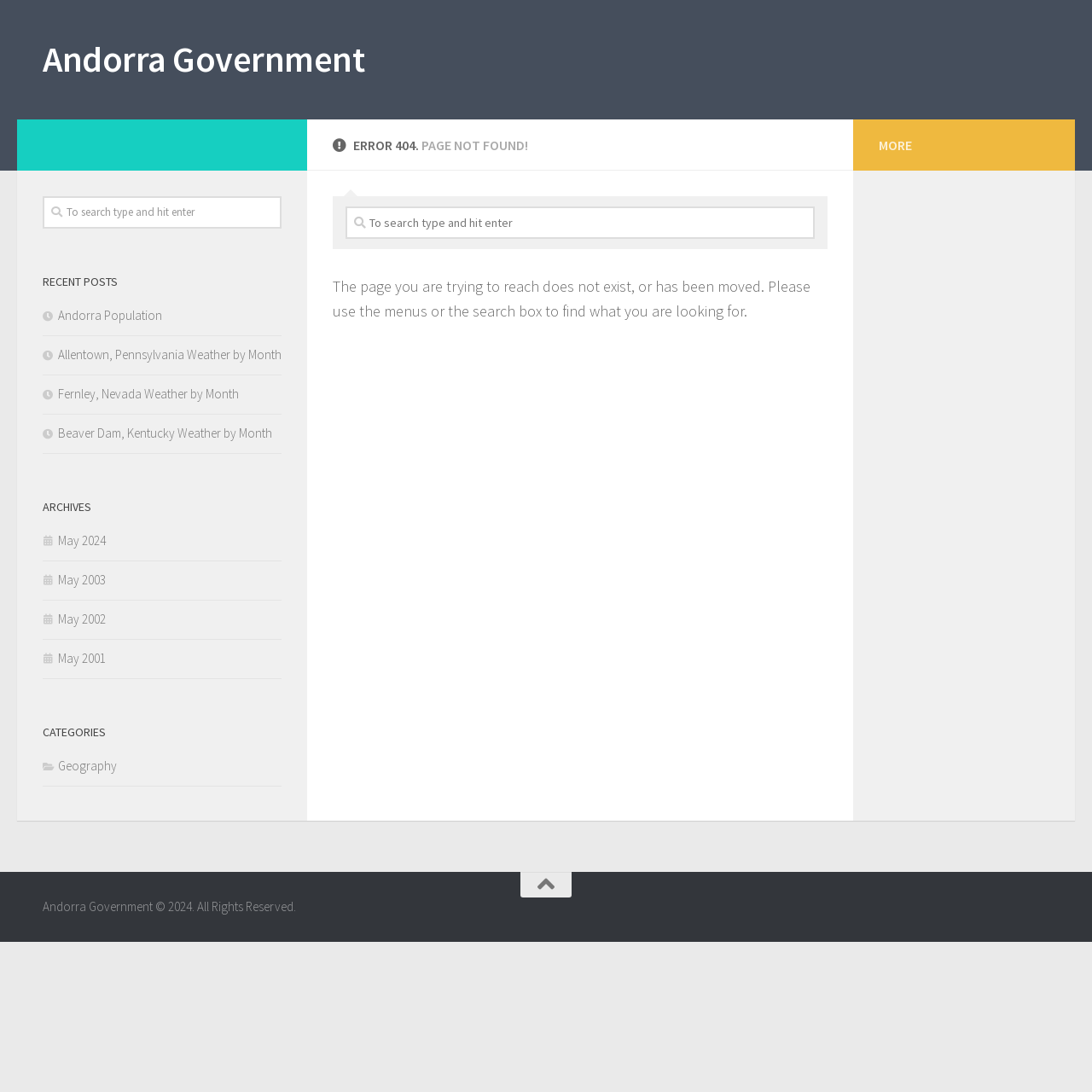Find the bounding box coordinates for the element that must be clicked to complete the instruction: "Browse archives from May 2024". The coordinates should be four float numbers between 0 and 1, indicated as [left, top, right, bottom].

[0.039, 0.487, 0.097, 0.502]